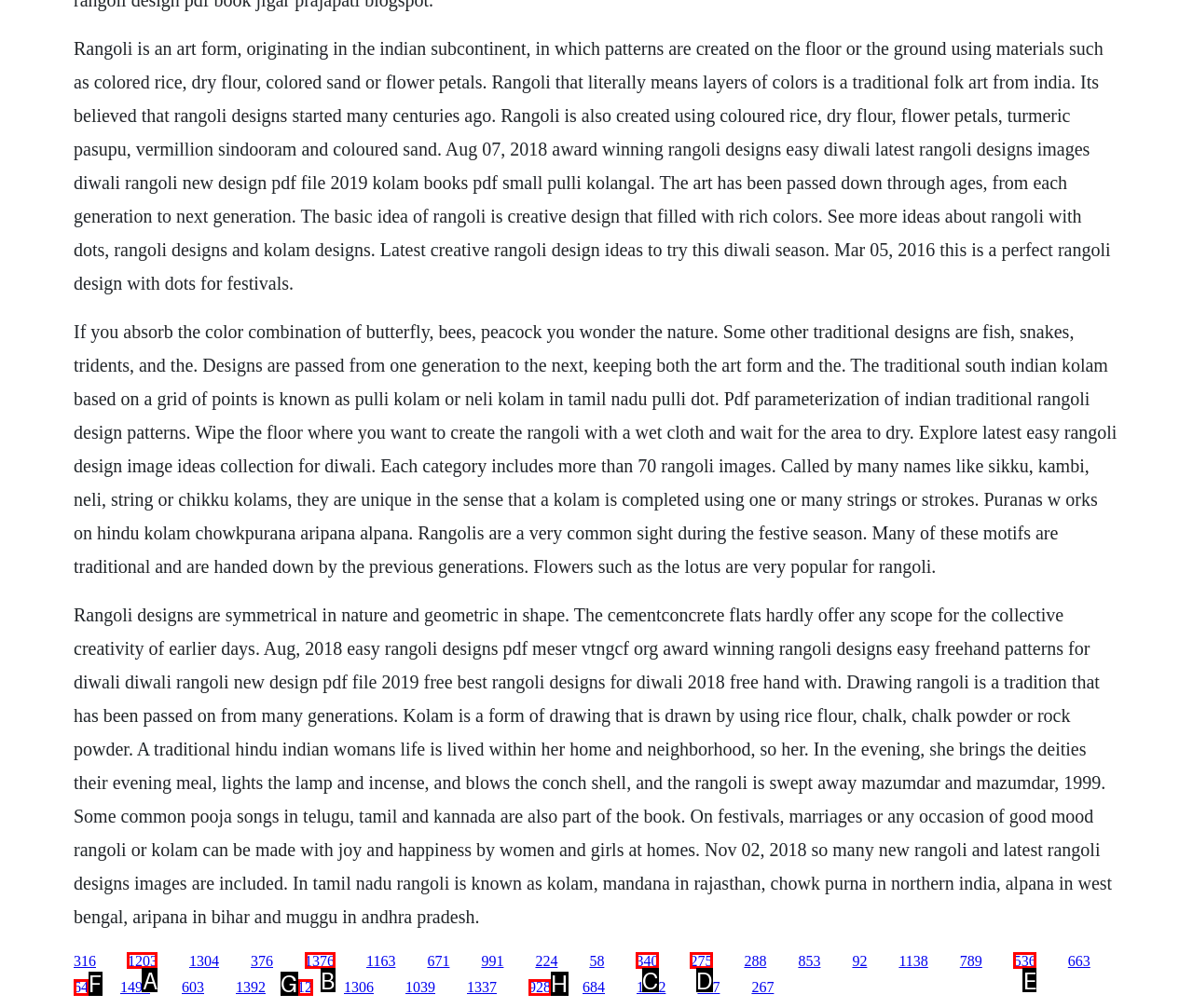Point out the correct UI element to click to carry out this instruction: Get in touch via phone
Answer with the letter of the chosen option from the provided choices directly.

None